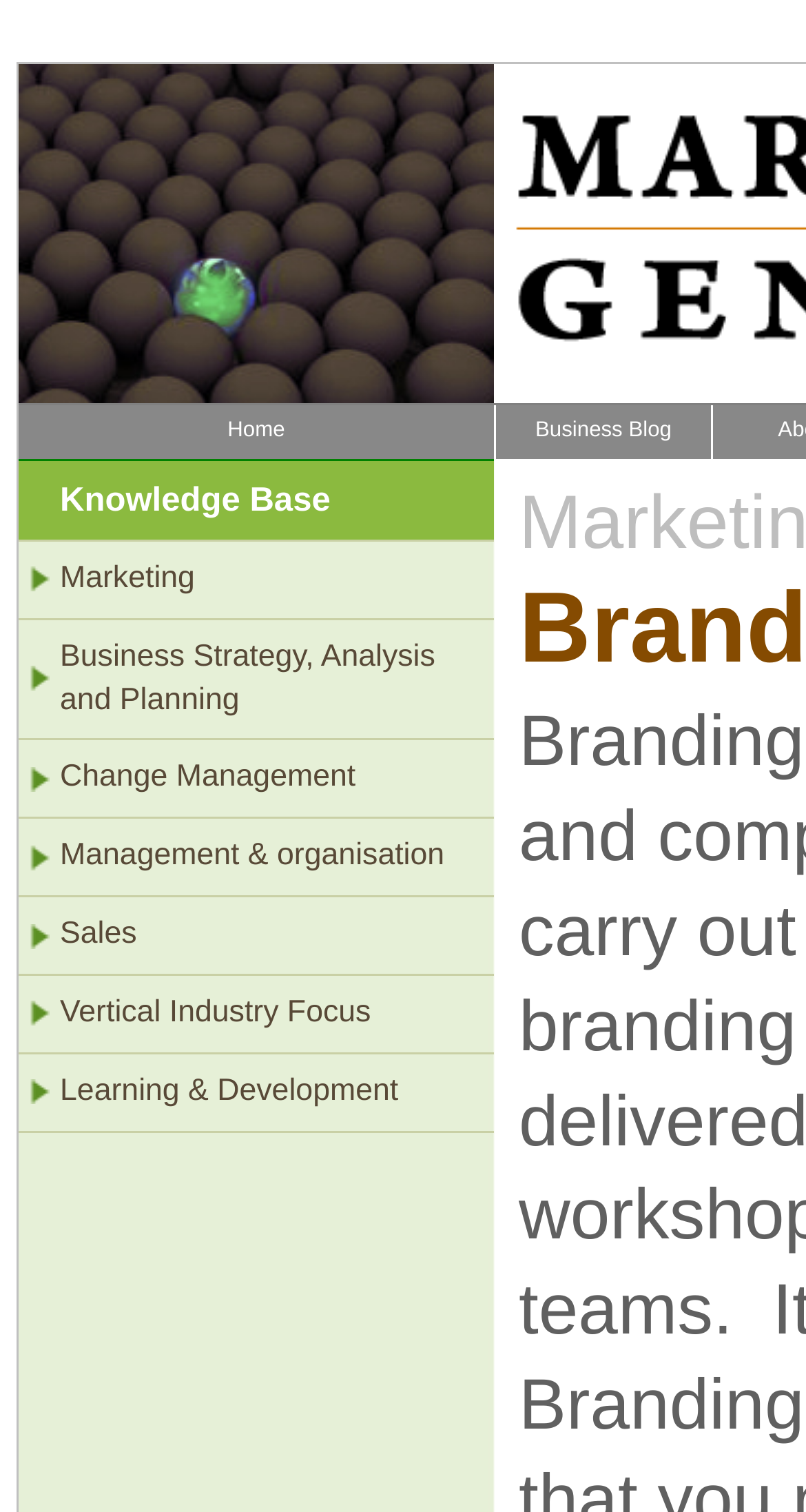Identify the bounding box coordinates of the clickable section necessary to follow the following instruction: "read business blog". The coordinates should be presented as four float numbers from 0 to 1, i.e., [left, top, right, bottom].

[0.615, 0.268, 0.882, 0.304]